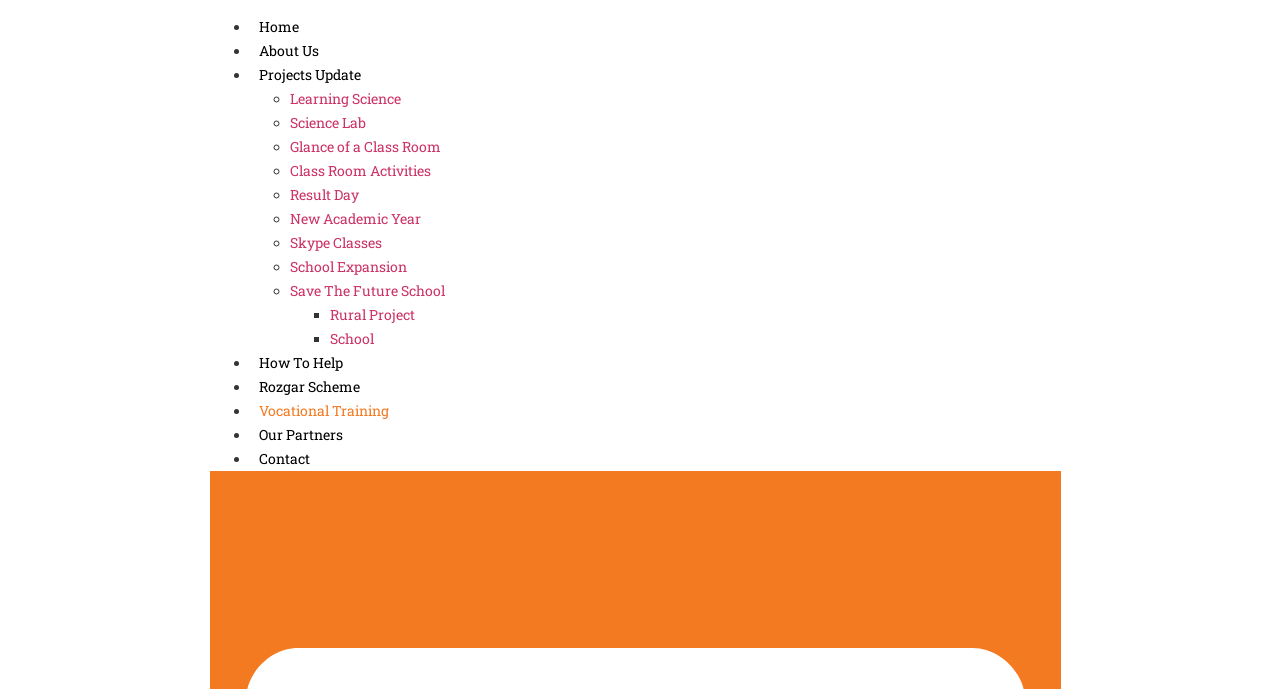Identify the bounding box coordinates for the UI element described as: "Class Room Activities".

[0.227, 0.234, 0.337, 0.261]